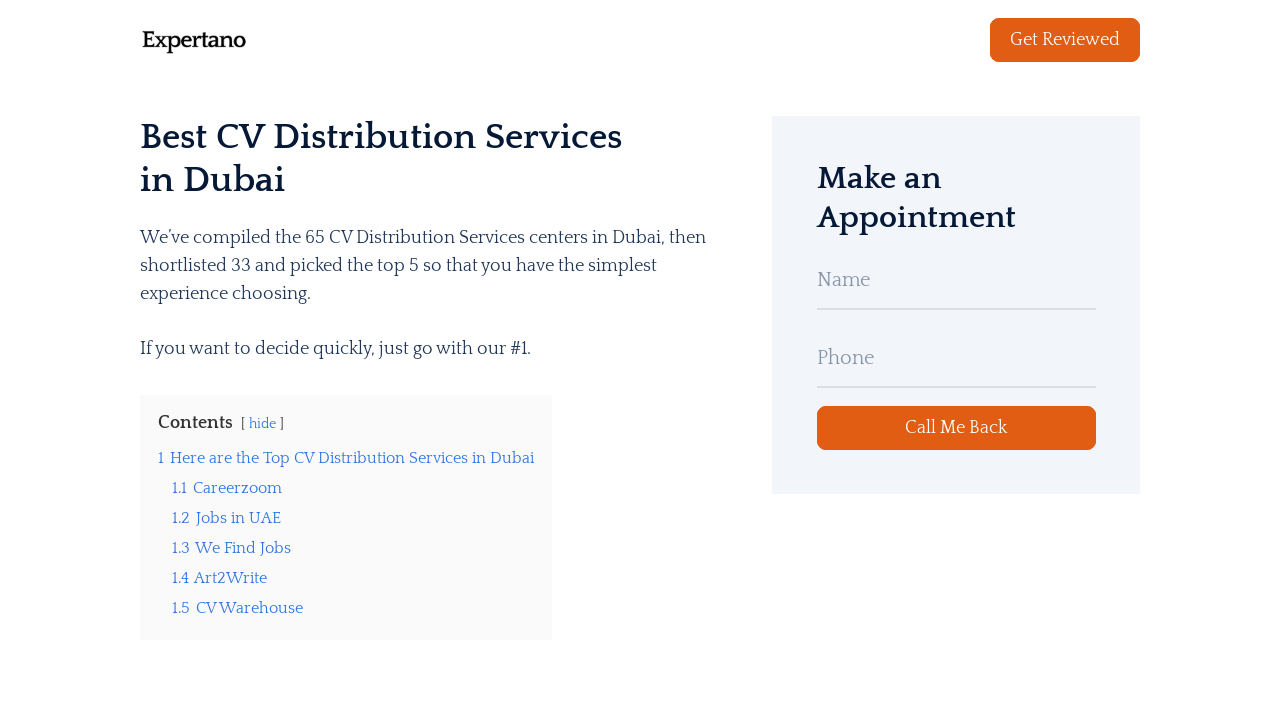Is the phone number field required?
Using the image, give a concise answer in the form of a single word or short phrase.

No